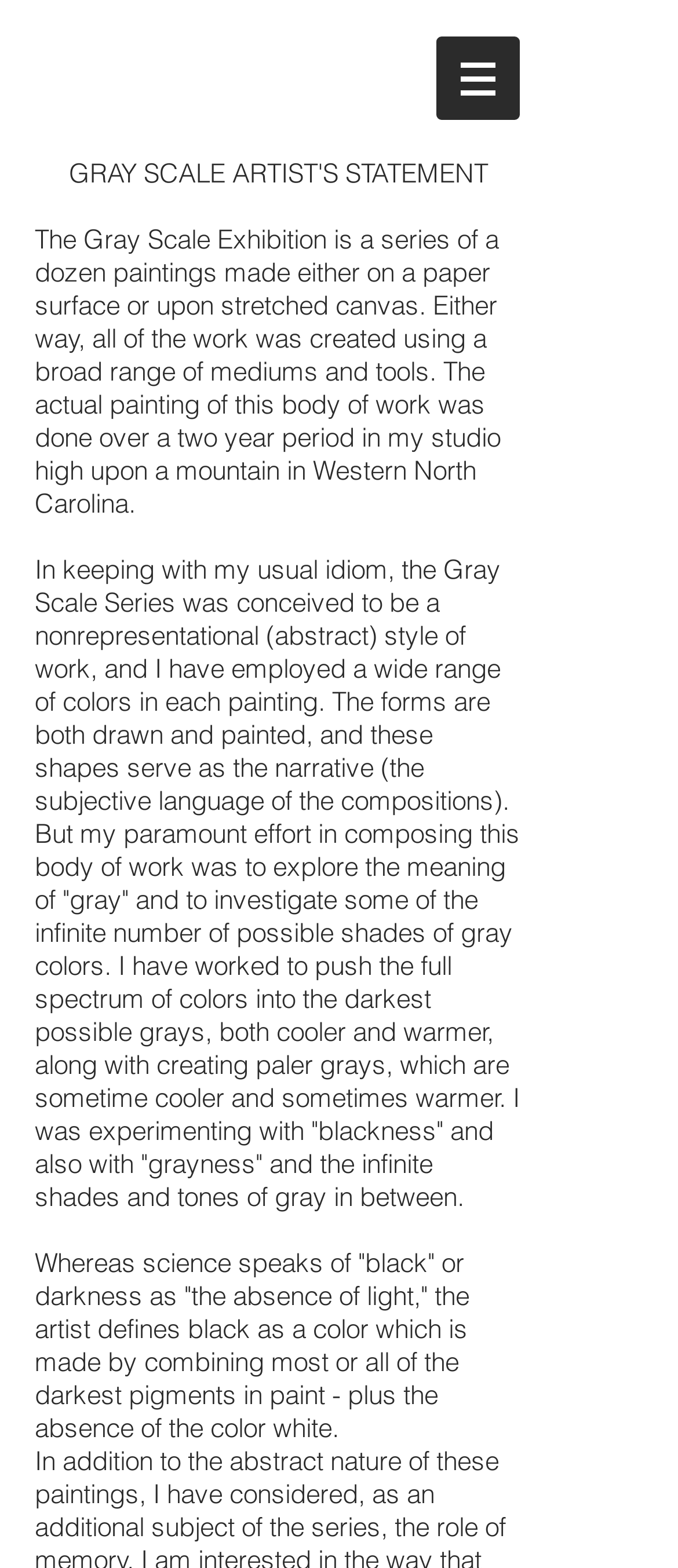Explain in detail what is displayed on the webpage.

The webpage is an artist's statement, featuring a navigation menu at the top right corner with a button that has a popup menu. Below the navigation menu, there is a small image. 

On the left side of the page, there are three paragraphs of text. The first paragraph describes the "Gray Scale Exhibition", a series of paintings created using various mediums and tools over a two-year period. The second paragraph explains the artist's approach to the series, employing a non-representational style with a wide range of colors. The third paragraph delves deeper into the artist's exploration of the concept of "gray", experimenting with various shades and tones of gray, as well as the relationship between "blackness" and "grayness".

At the bottom left of the page, there is a fourth paragraph that discusses the artist's definition of "black" as a color, contrasting with the scientific concept of darkness as the absence of light.